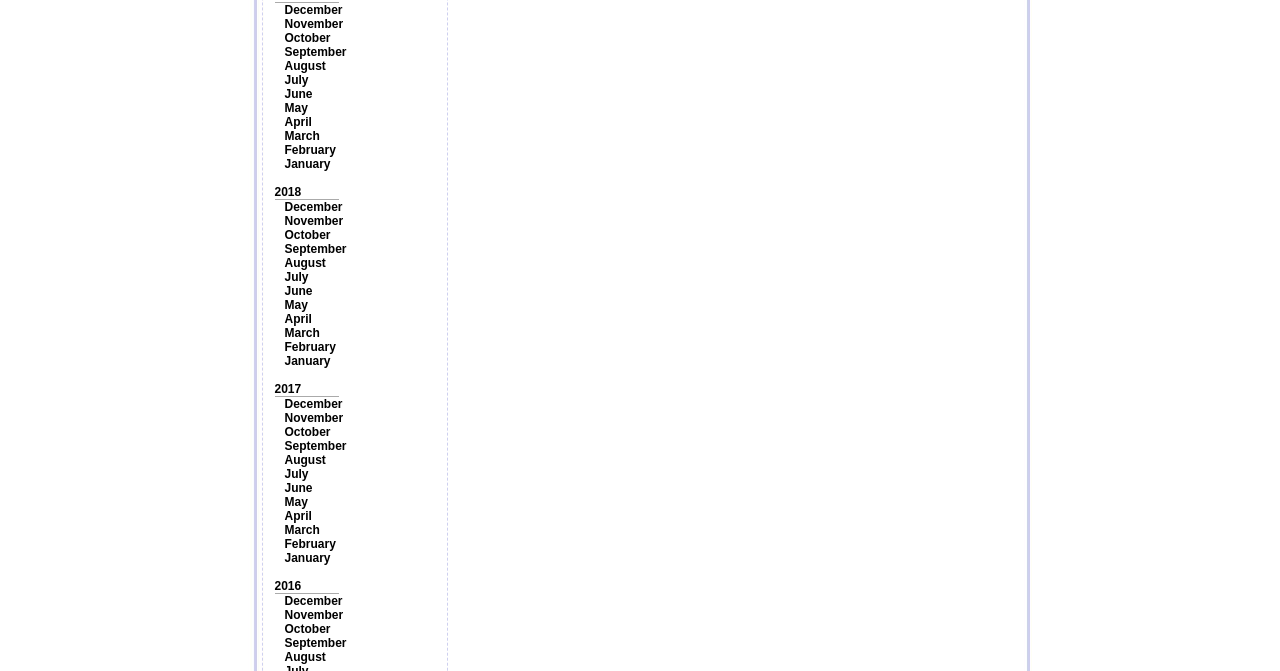Identify the bounding box coordinates necessary to click and complete the given instruction: "View December 2022".

[0.222, 0.004, 0.268, 0.025]